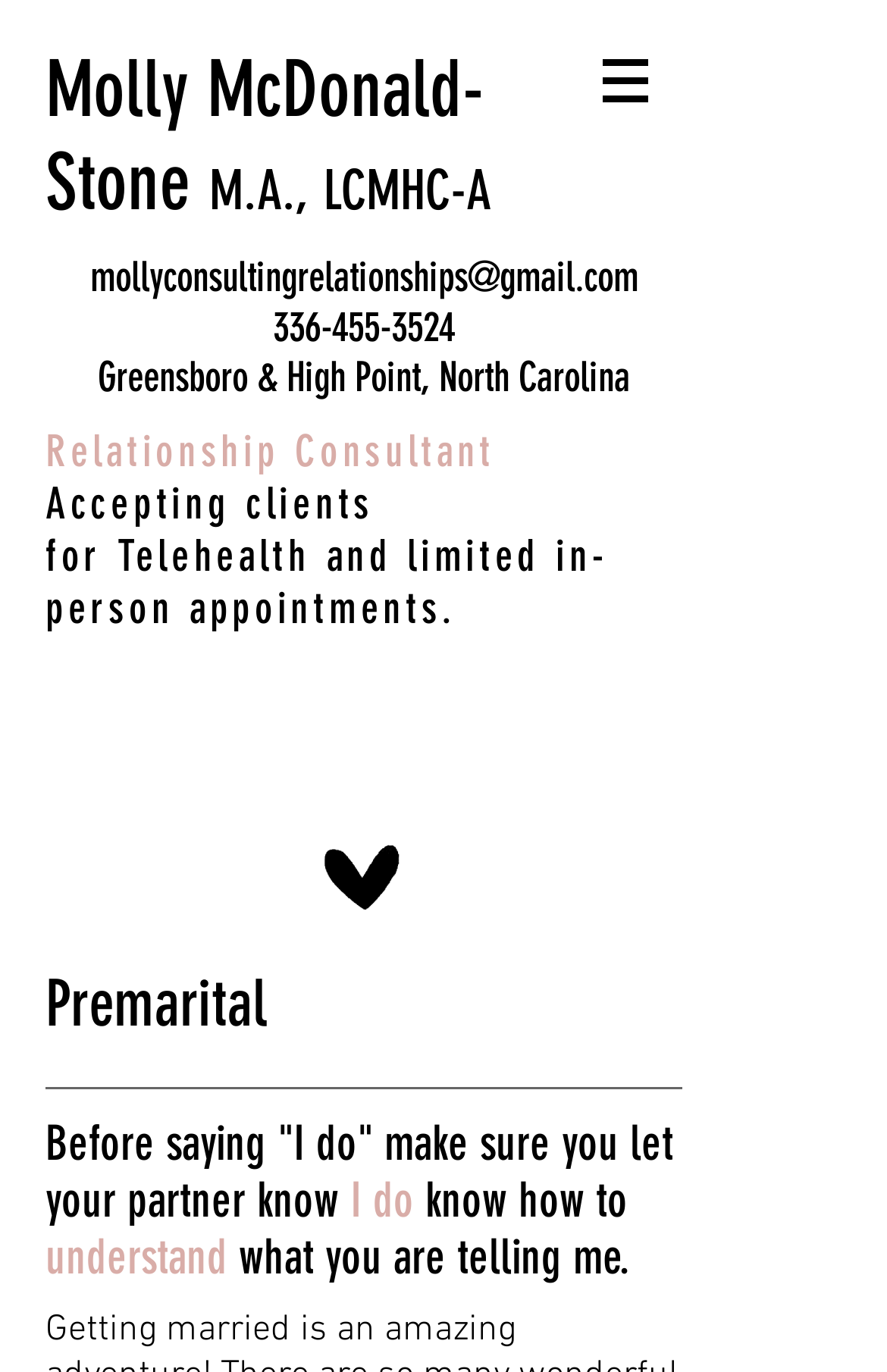What is the main heading of this webpage? Please extract and provide it.

Molly McDonald-Stone M.A., LCMHC-A